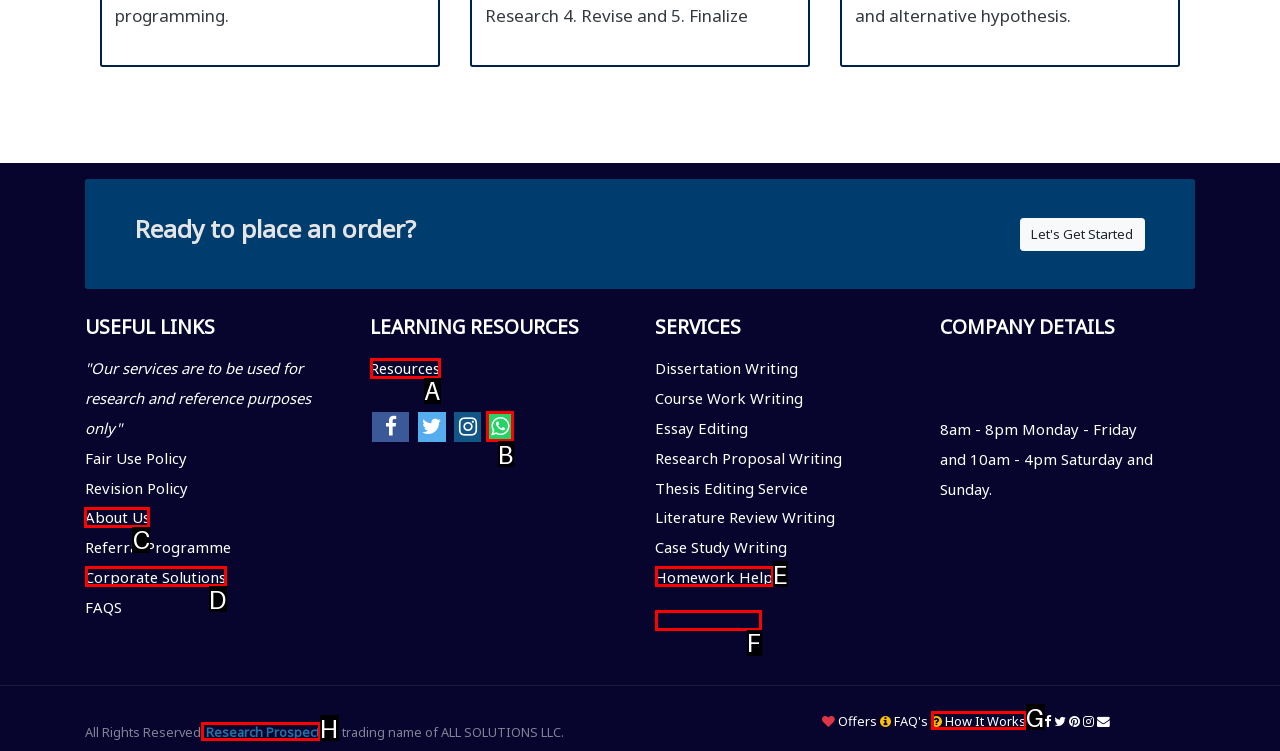Indicate the HTML element to be clicked to accomplish this task: Visit 'About Us' Respond using the letter of the correct option.

C